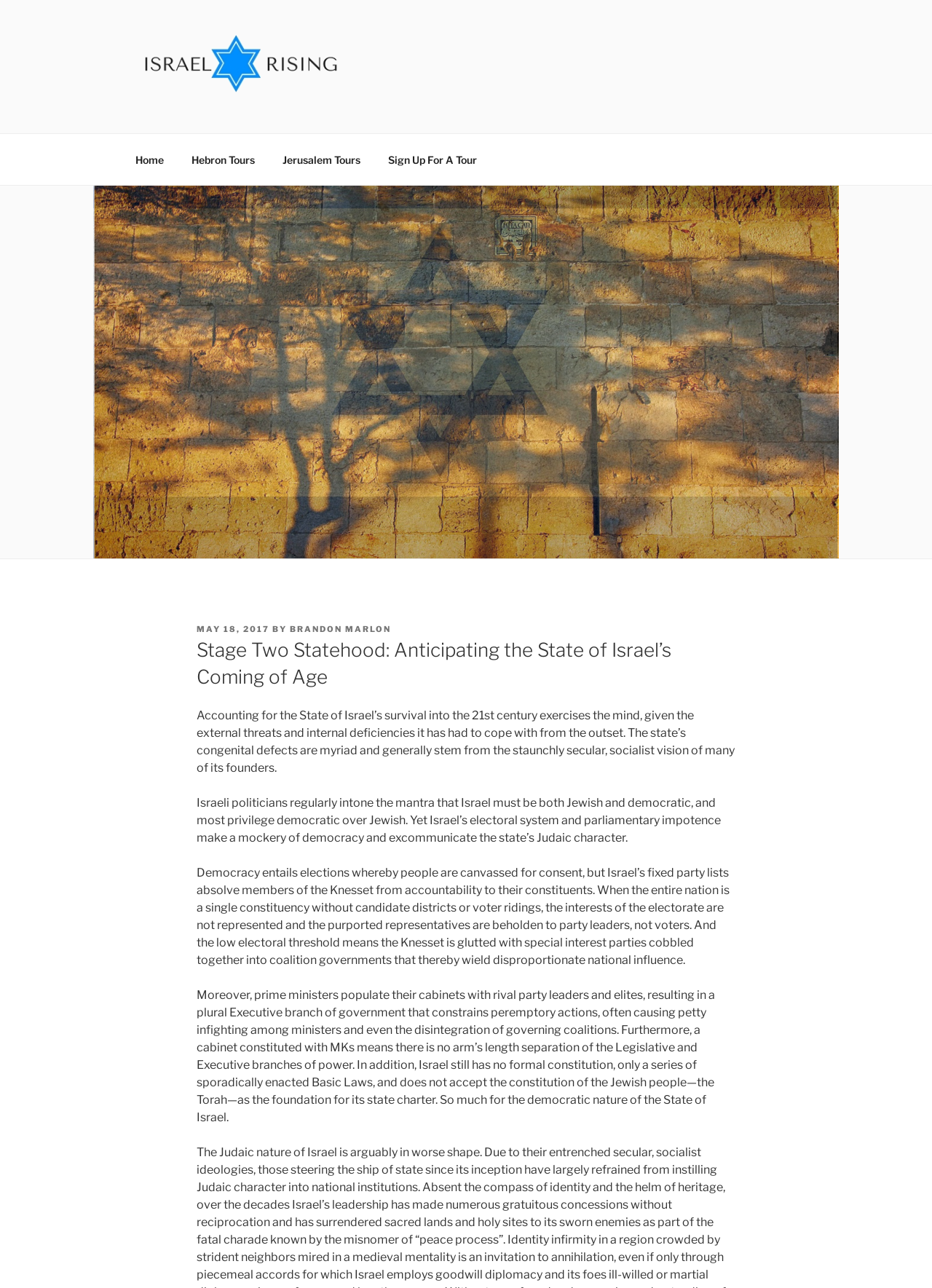Using the information in the image, could you please answer the following question in detail:
What is the name of the tour company?

The name of the tour company can be found in the static text element 'Frontline Tours In The Holy Land' located at [0.147, 0.077, 0.331, 0.088].